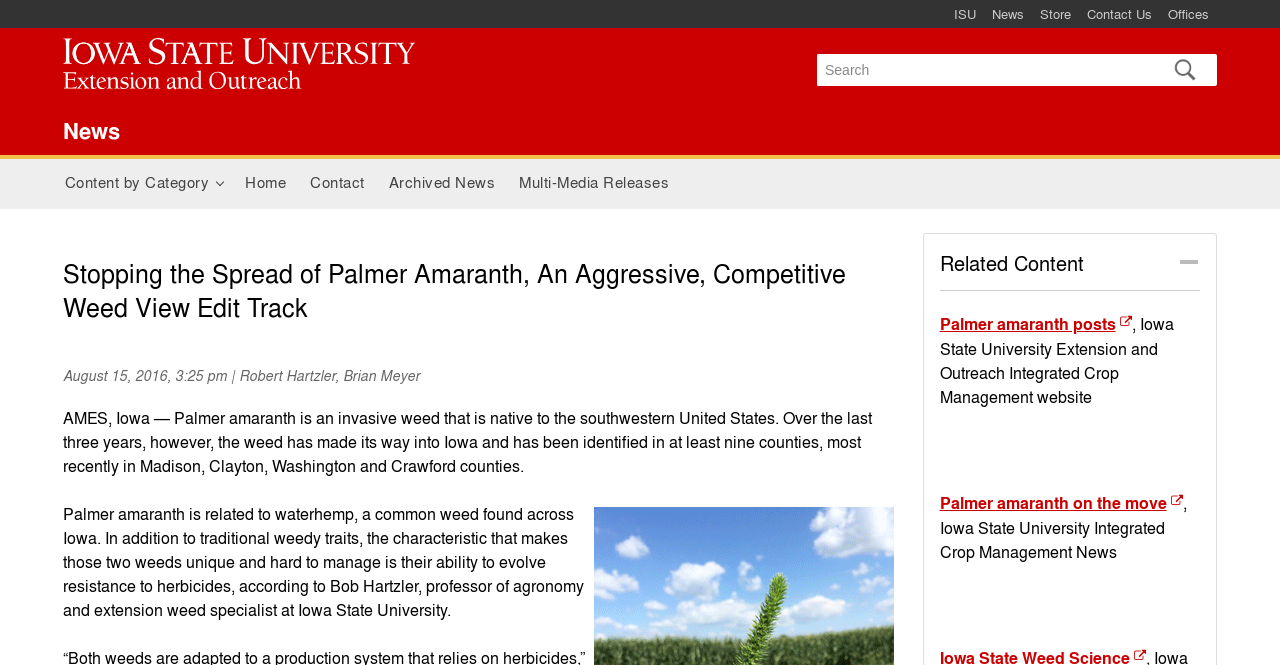Locate the bounding box coordinates of the element to click to perform the following action: 'View content by category'. The coordinates should be given as four float values between 0 and 1, in the form of [left, top, right, bottom].

[0.041, 0.239, 0.182, 0.314]